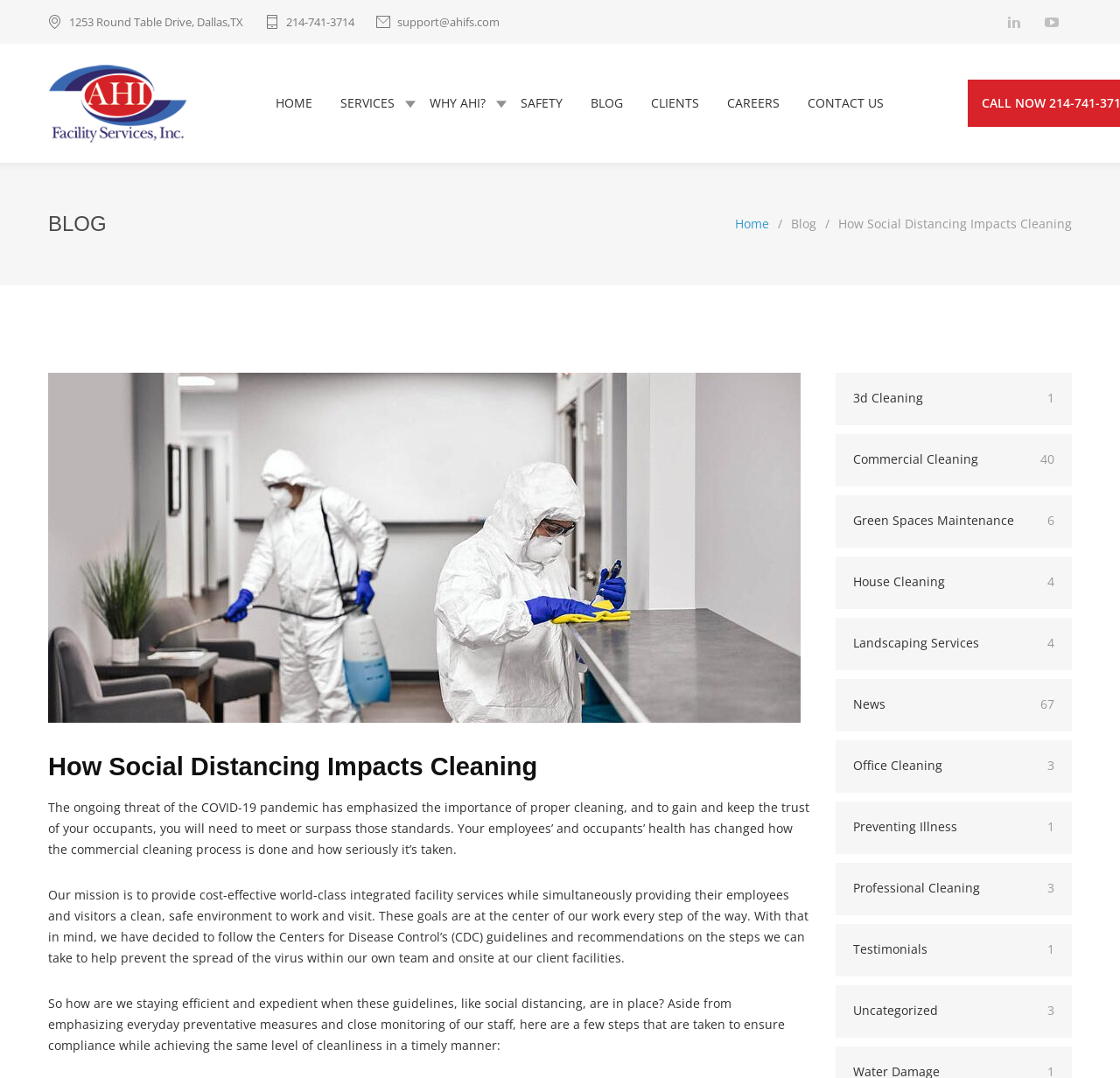How many links are there in the navigation menu?
Based on the content of the image, thoroughly explain and answer the question.

I counted the number of links in the navigation menu by looking at the links with text 'HOME', 'SERVICES', 'WHY AHI?', 'SAFETY', 'BLOG', 'CLIENTS', and 'CAREERS'. There are 7 links in total.